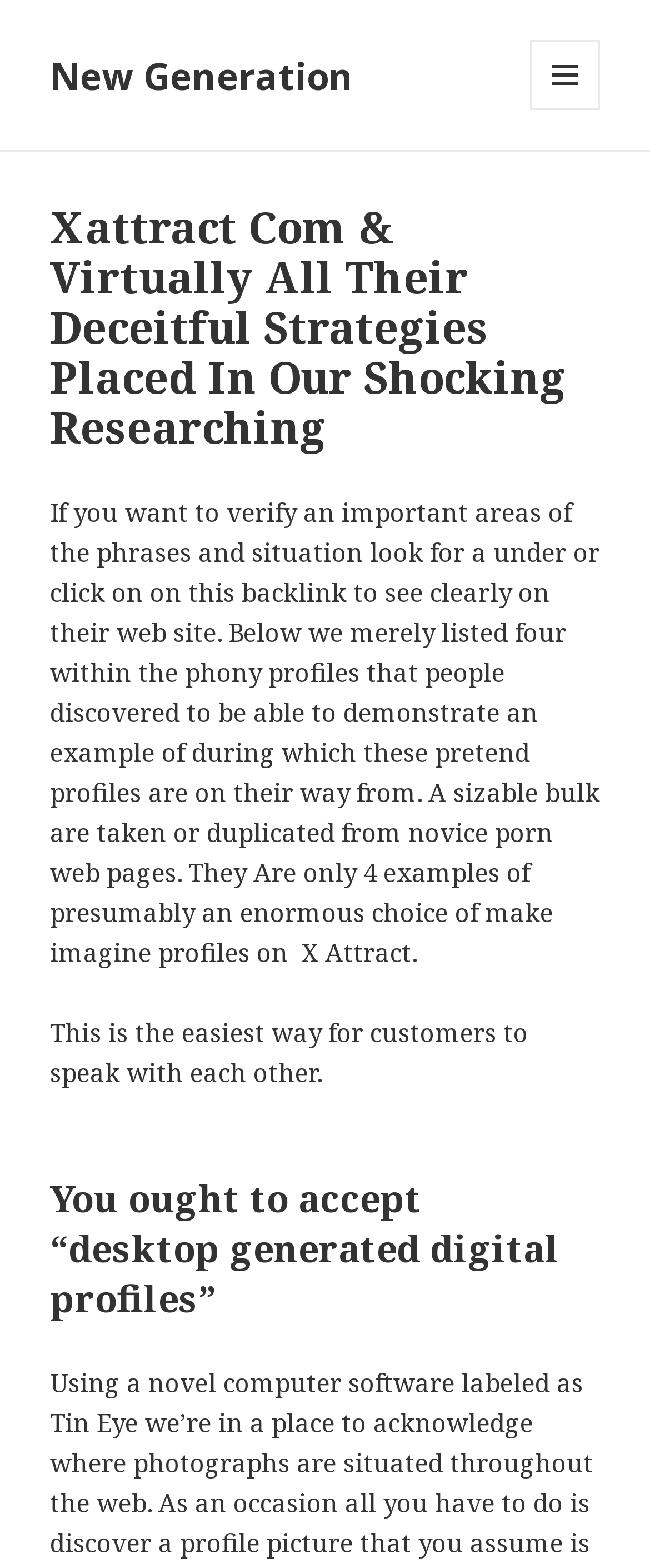Please determine and provide the text content of the webpage's heading.

Xattract Com & Virtually All Their Deceitful Strategies Placed In Our Shocking Researching